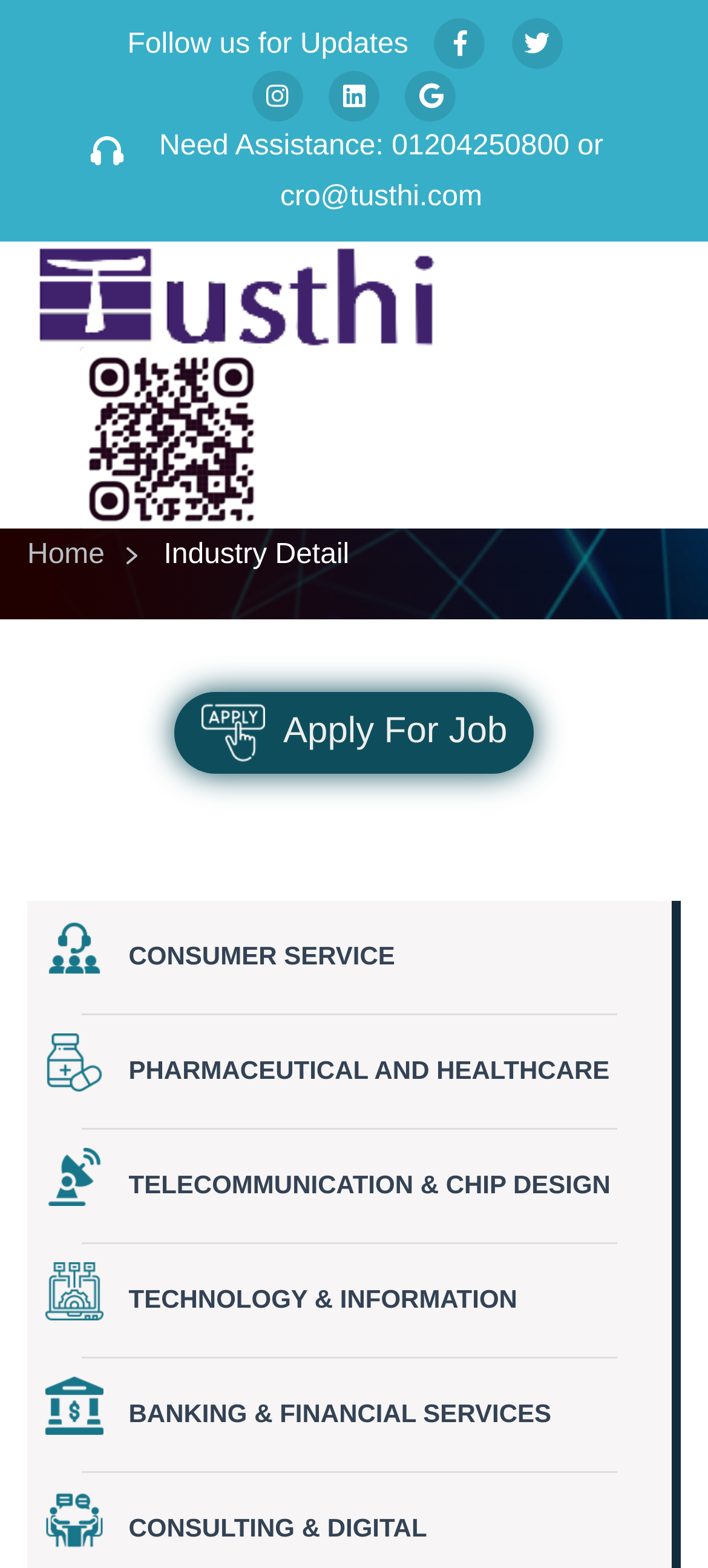How many social media links are available?
Based on the screenshot, respond with a single word or phrase.

5